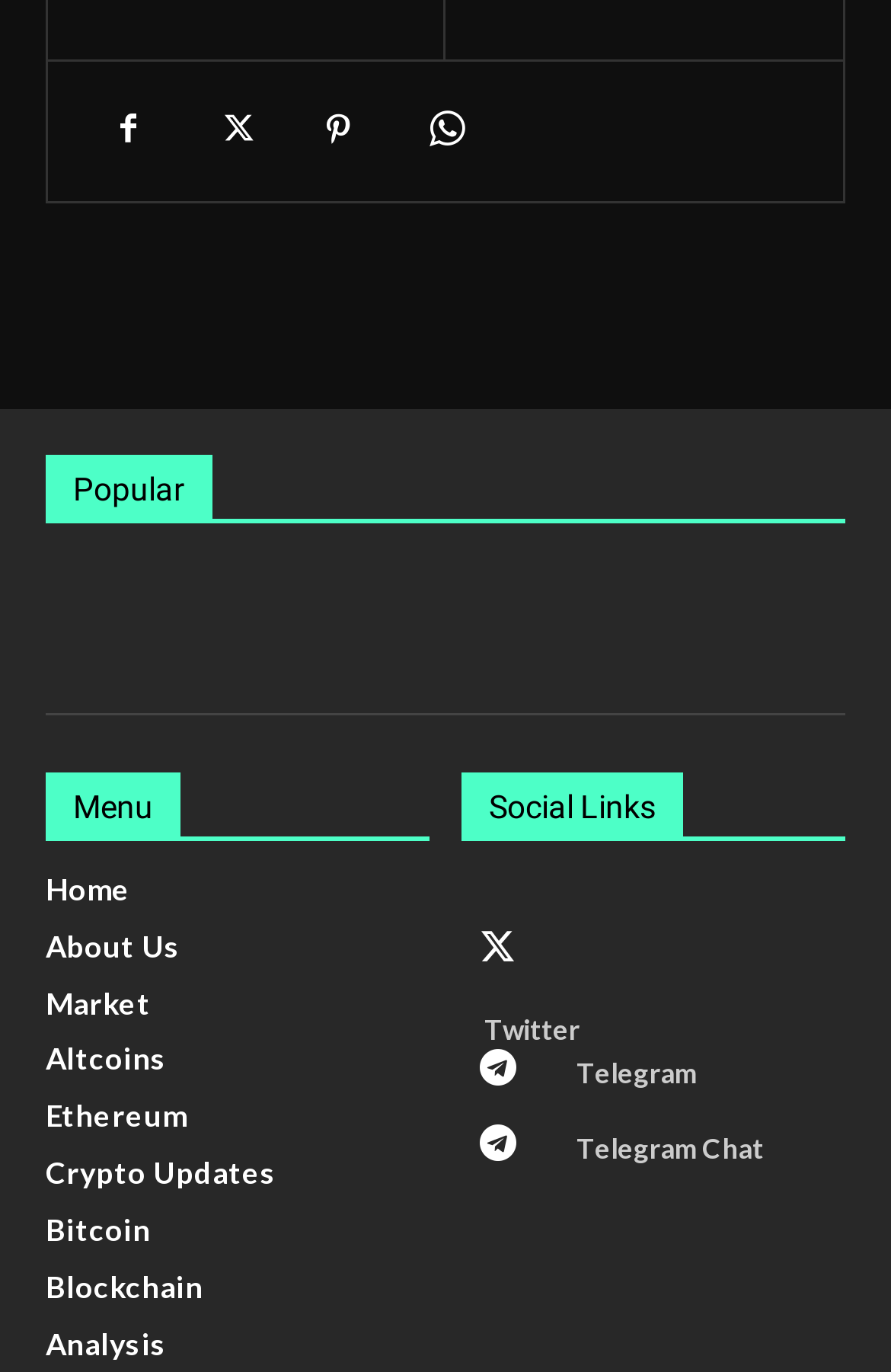Kindly provide the bounding box coordinates of the section you need to click on to fulfill the given instruction: "Open Twitter".

[0.544, 0.738, 0.651, 0.766]